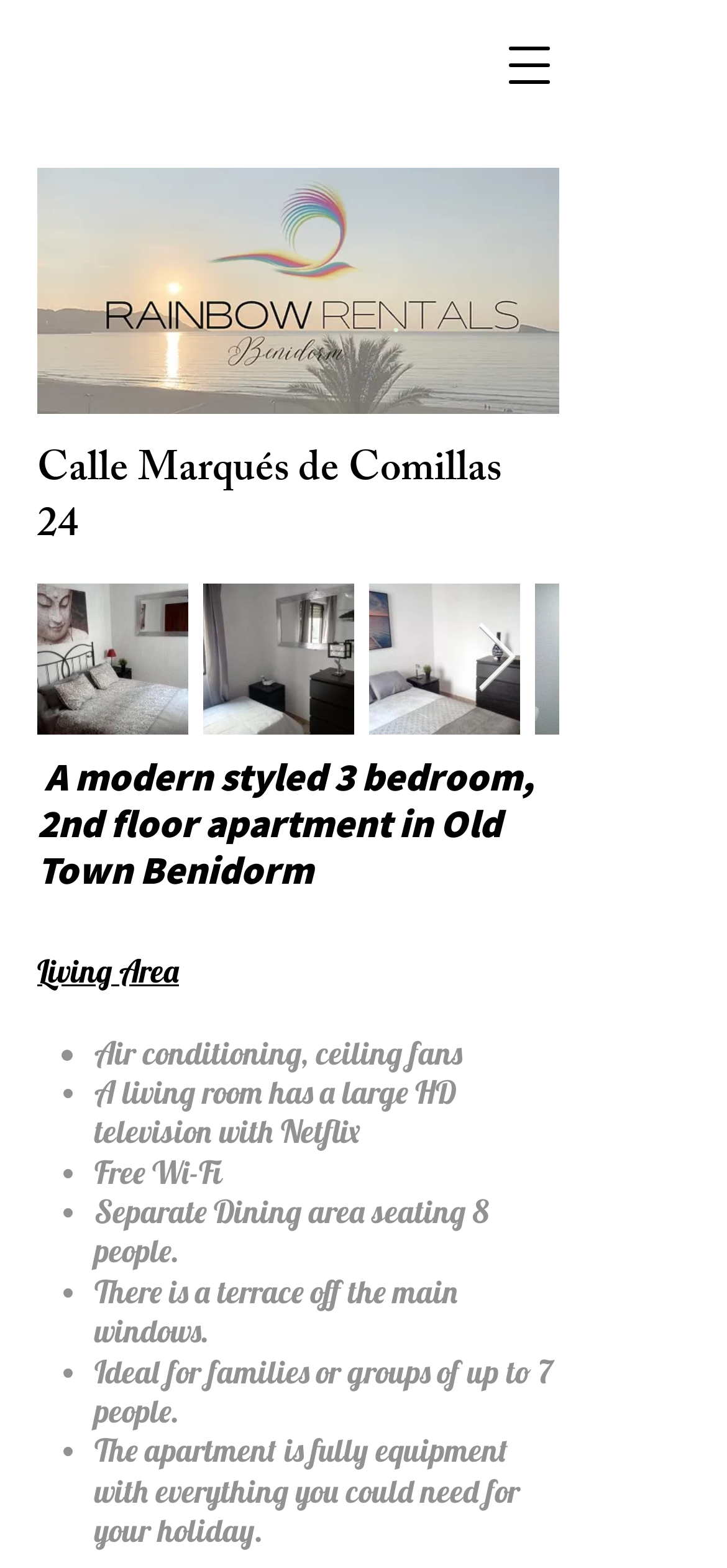What is the capacity of the dining area?
From the details in the image, answer the question comprehensively.

According to the webpage, the dining area can seat 8 people, as mentioned in the description of the apartment's features.